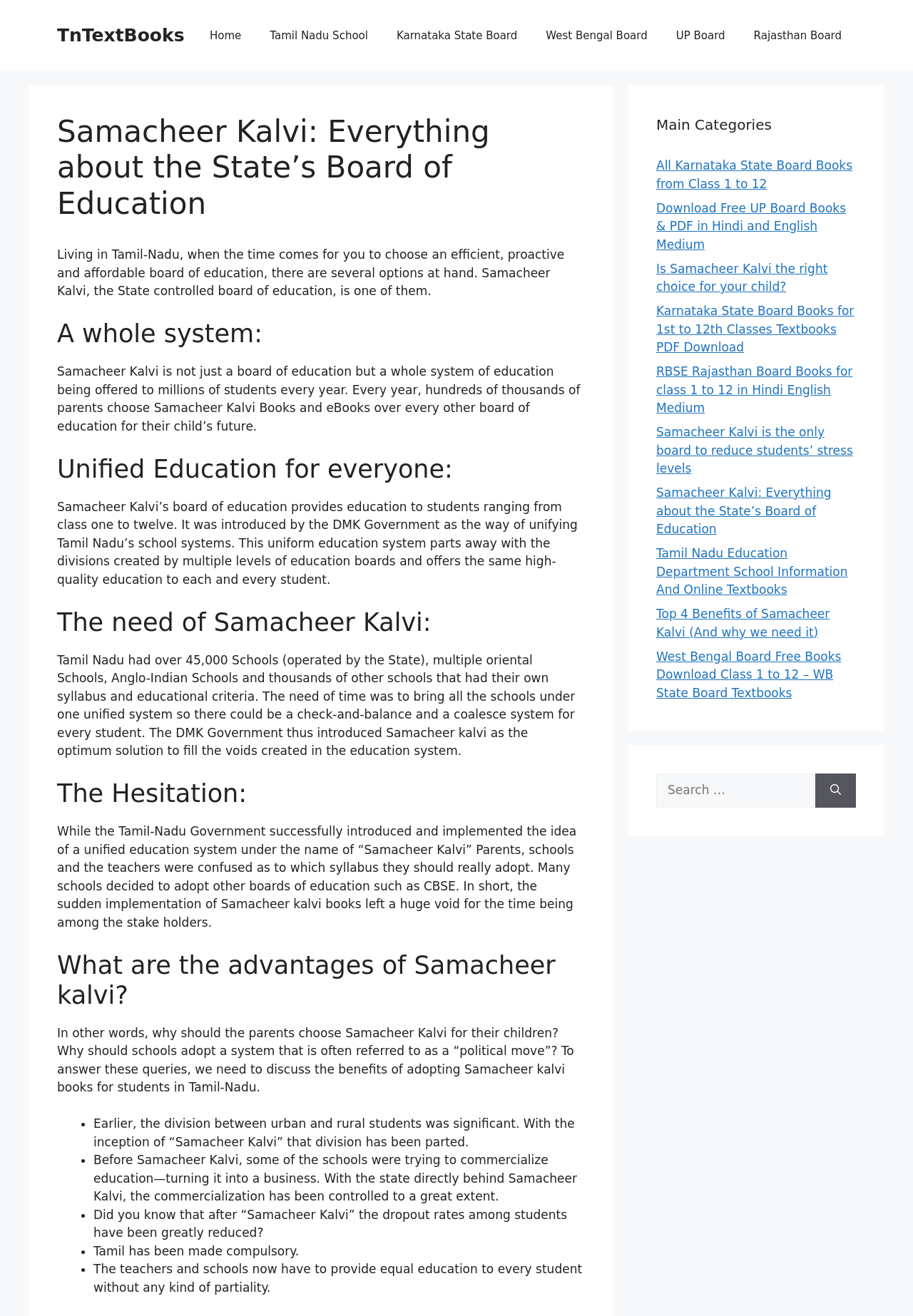Pinpoint the bounding box coordinates of the clickable area necessary to execute the following instruction: "Click on the 'Search' button". The coordinates should be given as four float numbers between 0 and 1, namely [left, top, right, bottom].

[0.893, 0.588, 0.938, 0.613]